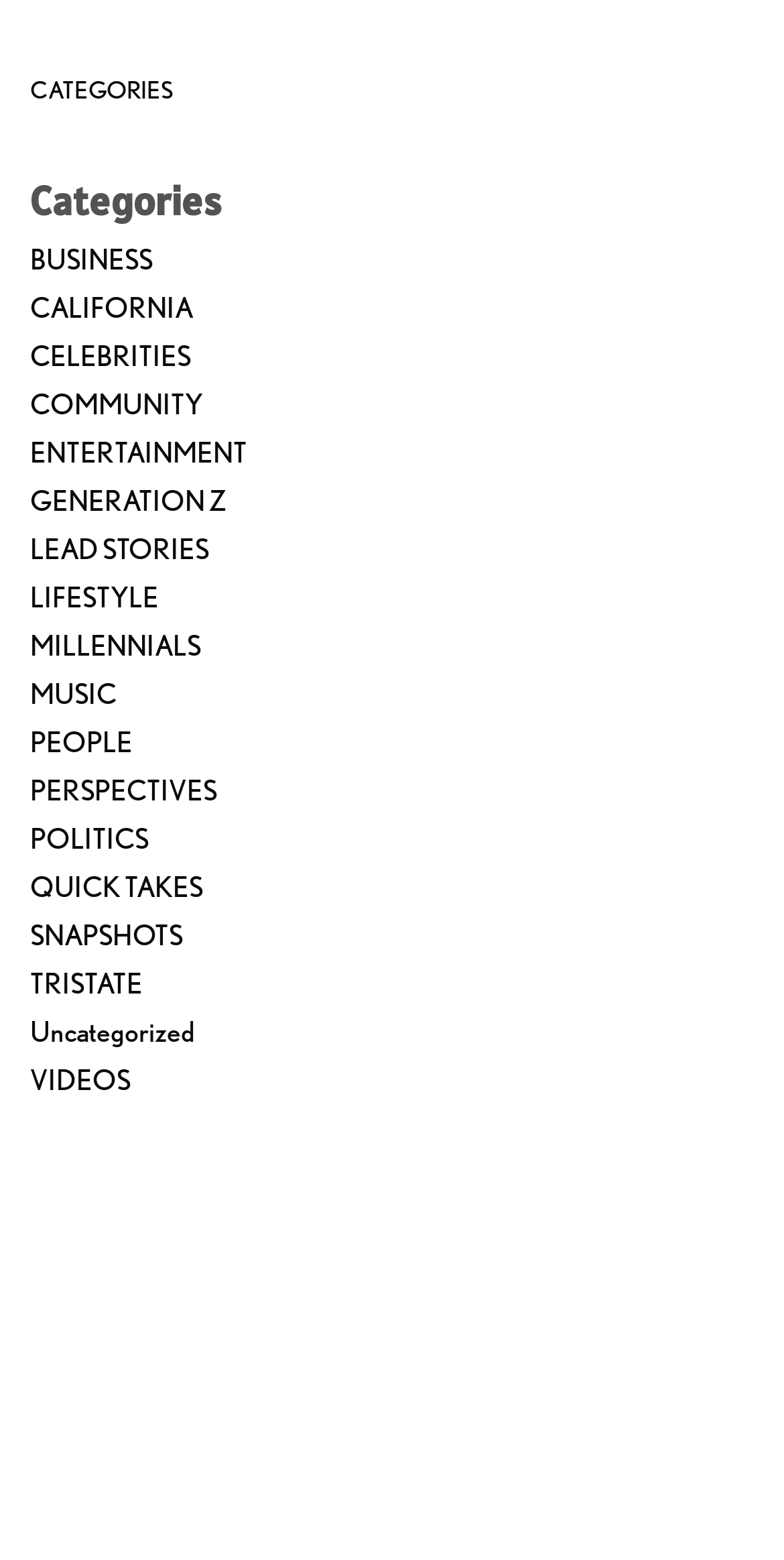Kindly determine the bounding box coordinates for the area that needs to be clicked to execute this instruction: "contact via email".

None